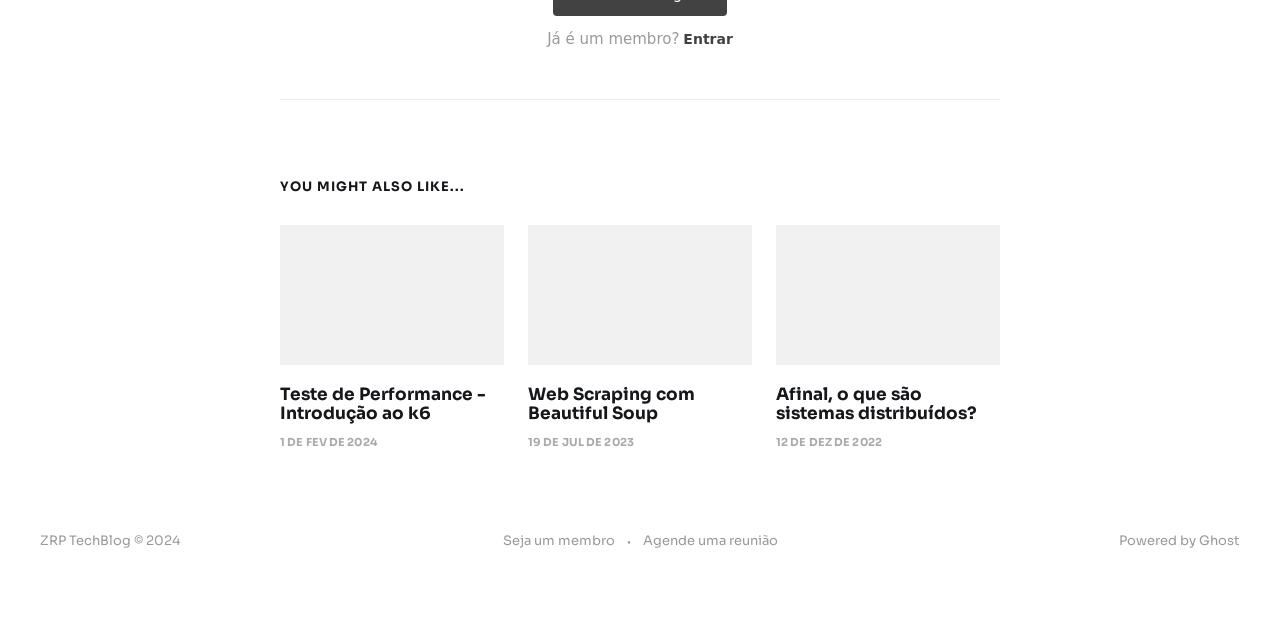Identify the bounding box of the HTML element described as: "Powered by Ghost".

[0.874, 0.842, 0.969, 0.869]